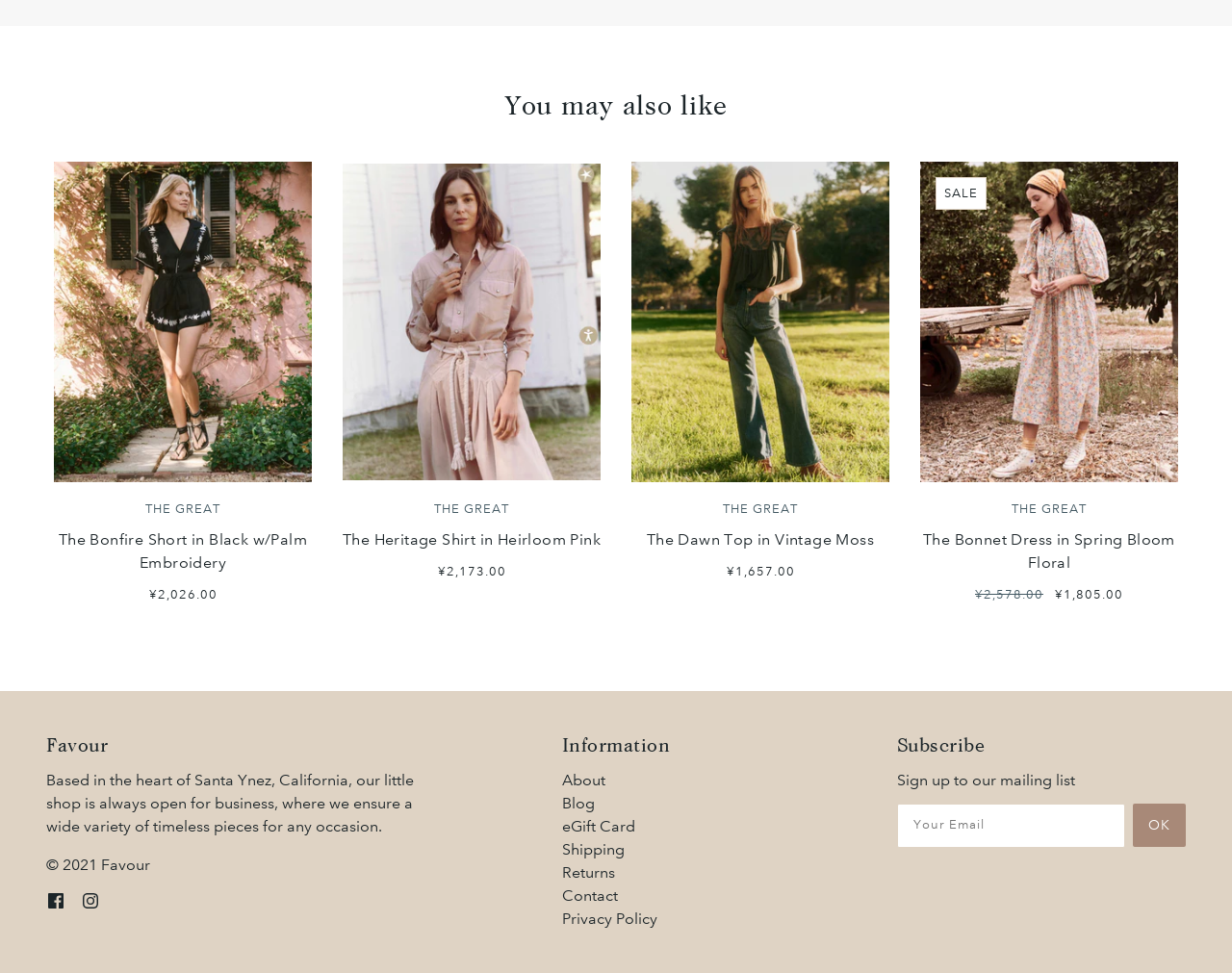Provide the bounding box coordinates of the HTML element described as: "eGift Card". The bounding box coordinates should be four float numbers between 0 and 1, i.e., [left, top, right, bottom].

[0.456, 0.839, 0.515, 0.858]